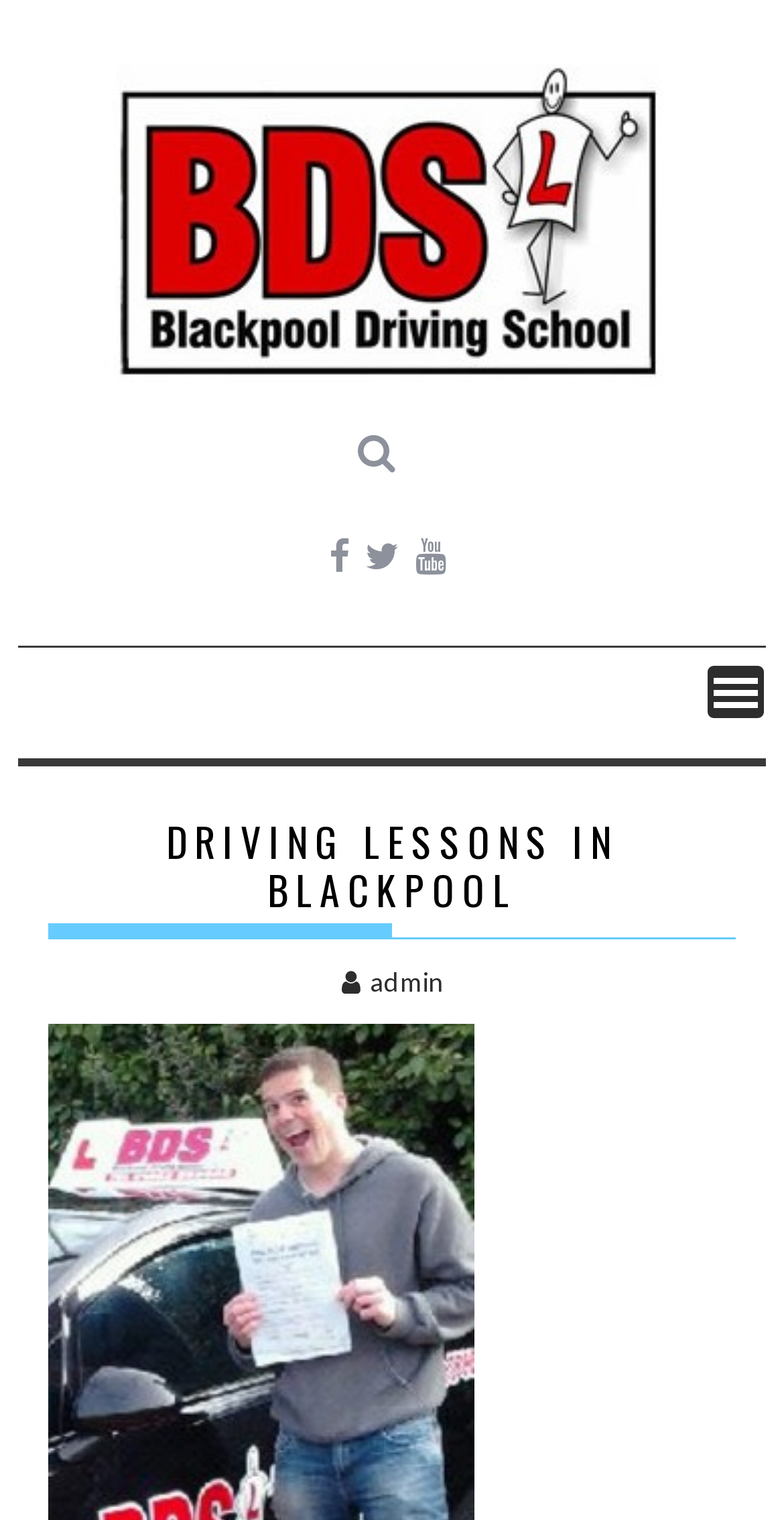Could you please study the image and provide a detailed answer to the question:
What is the purpose of the 'MENU' link?

The 'MENU' link is located near the top-right corner of the webpage and has a popup menu associated with it. When clicked, it reveals a menu section with various options.